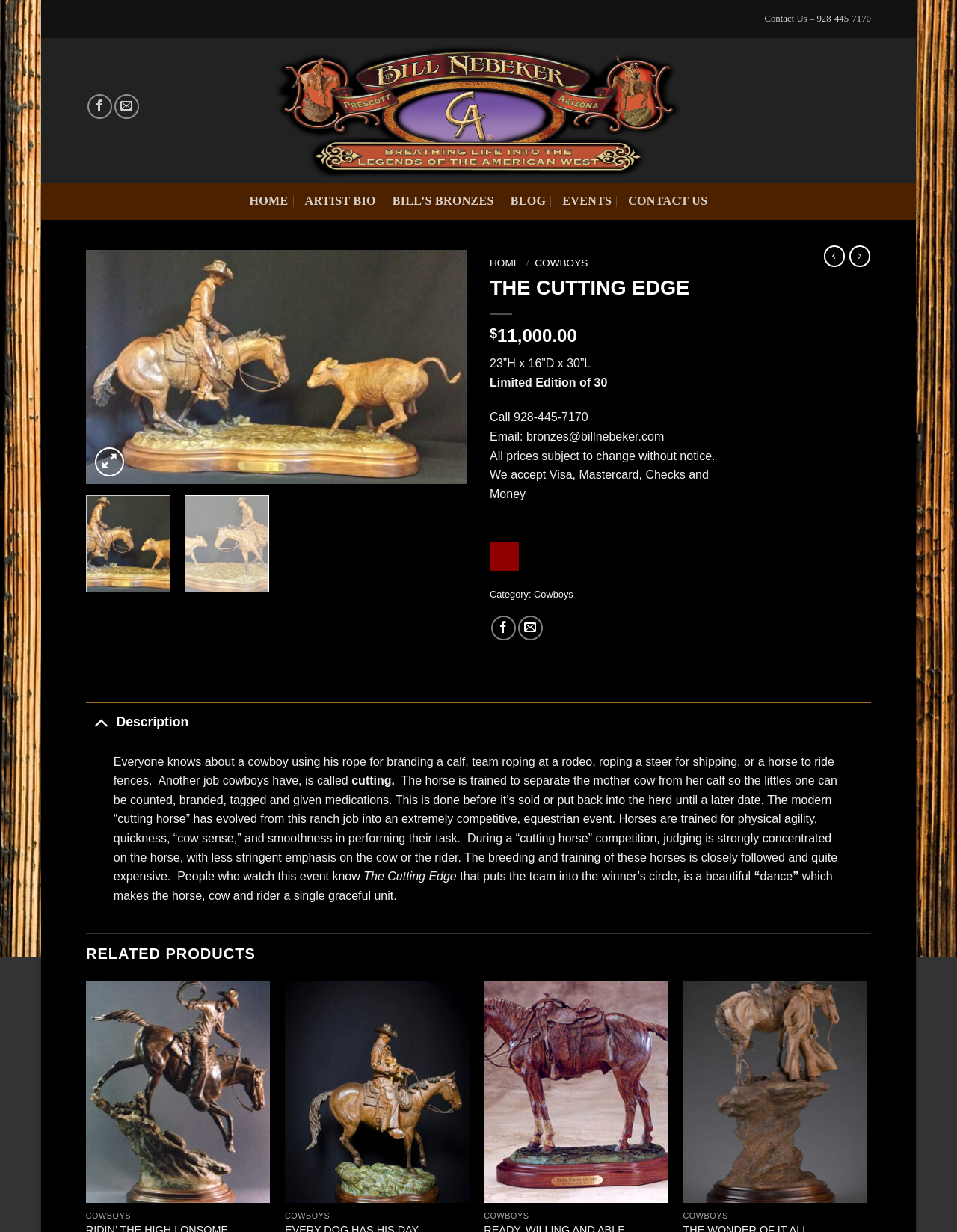Pinpoint the bounding box coordinates of the clickable area needed to execute the instruction: "Click on the 'HOME' link". The coordinates should be specified as four float numbers between 0 and 1, i.e., [left, top, right, bottom].

[0.261, 0.152, 0.301, 0.174]